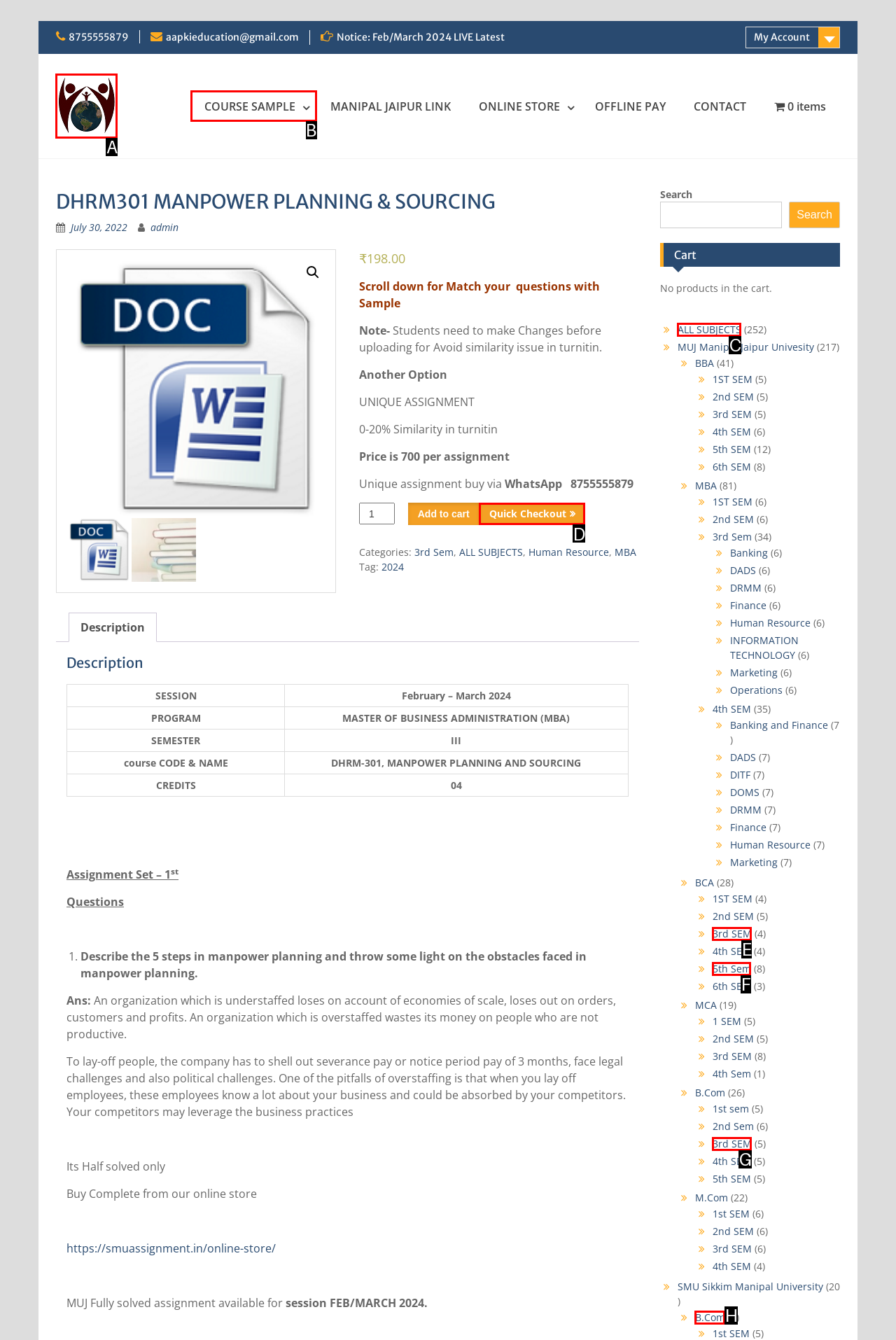Select the appropriate letter to fulfill the given instruction: Click on the 'Assignments' link
Provide the letter of the correct option directly.

A